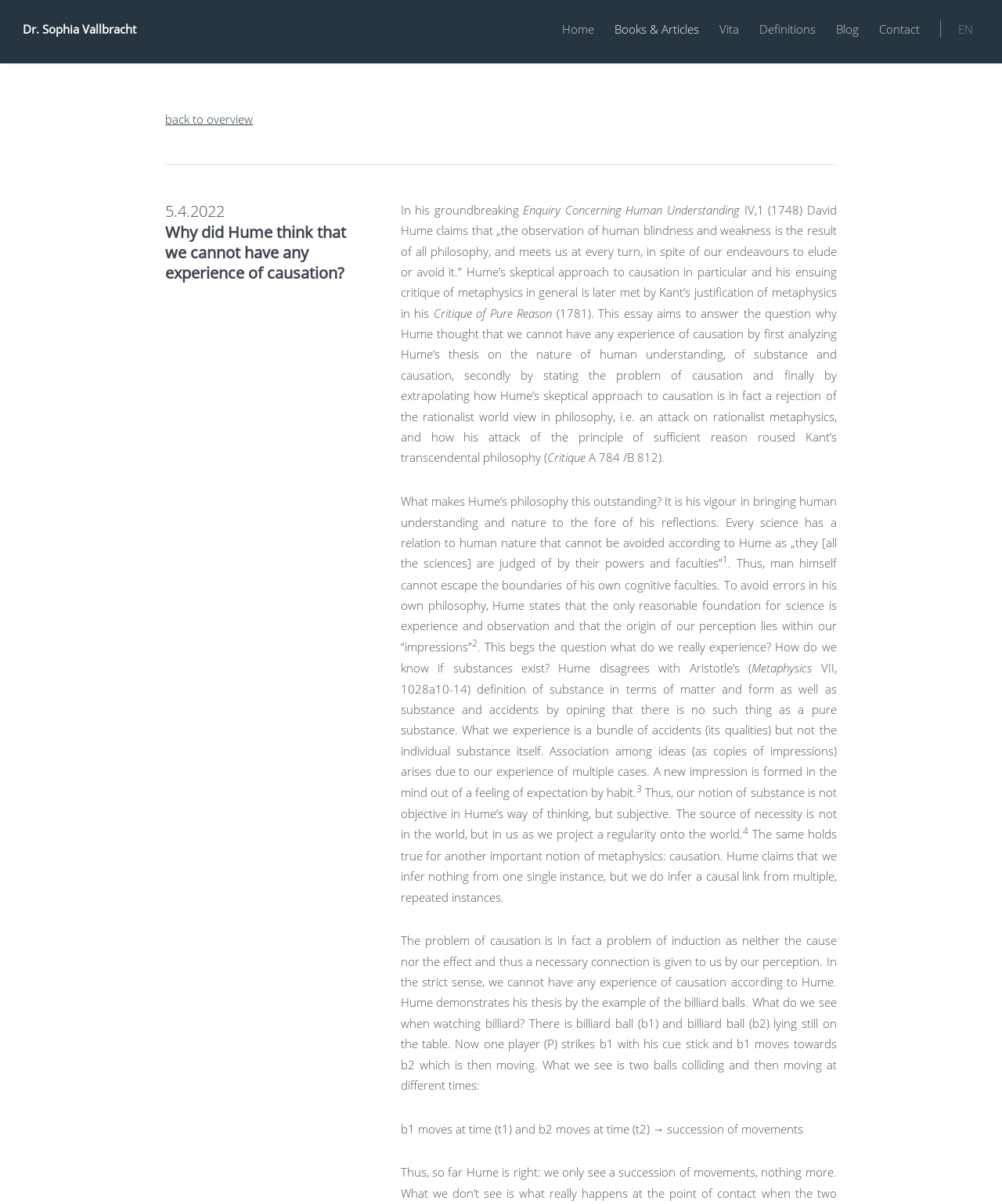Locate the bounding box coordinates of the area to click to fulfill this instruction: "Sign in". The bounding box should be presented as four float numbers between 0 and 1, in the order [left, top, right, bottom].

None